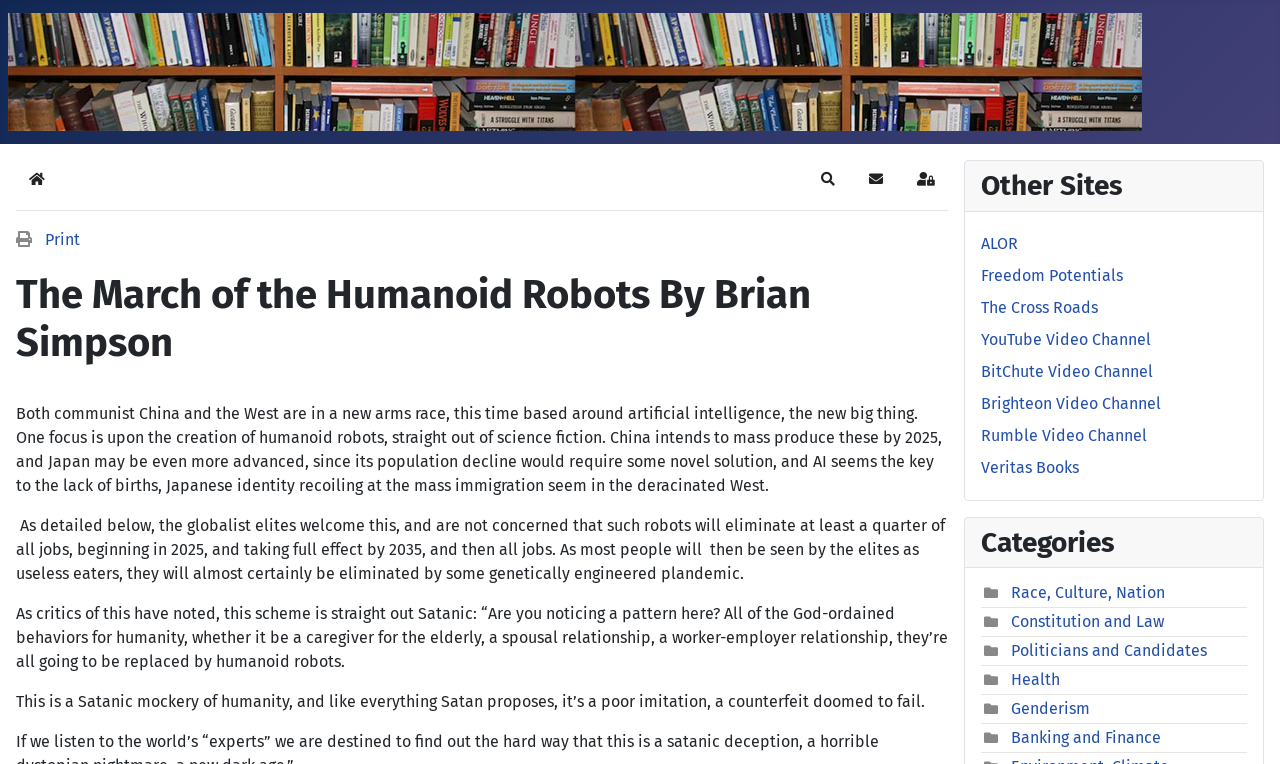What is the author's name?
Deliver a detailed and extensive answer to the question.

I found the author's name by looking at the main heading element, which includes the text 'The March of the Humanoid Robots By Brian Simpson', so the author's name is Brian Simpson.